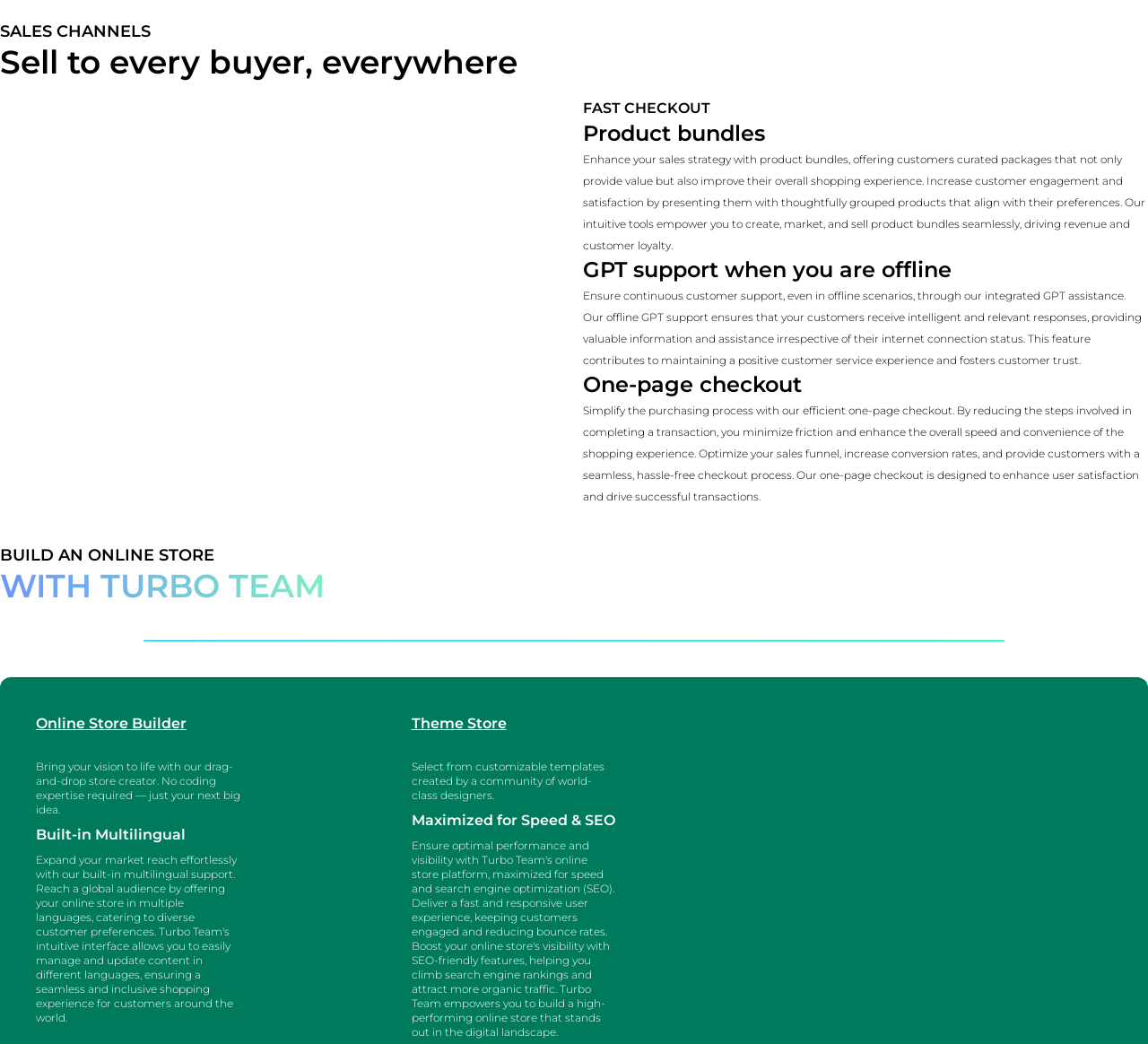What is the feature of the online store builder?
Provide an in-depth answer to the question, covering all aspects.

The online store builder feature allows users to bring their vision to life with a drag-and-drop store creator, requiring no coding expertise.